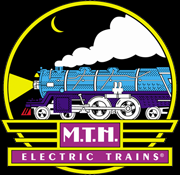What is the color of the band featuring the words 'ELECTRIC TRAINS'?
Please answer the question with a single word or phrase, referencing the image.

Purple